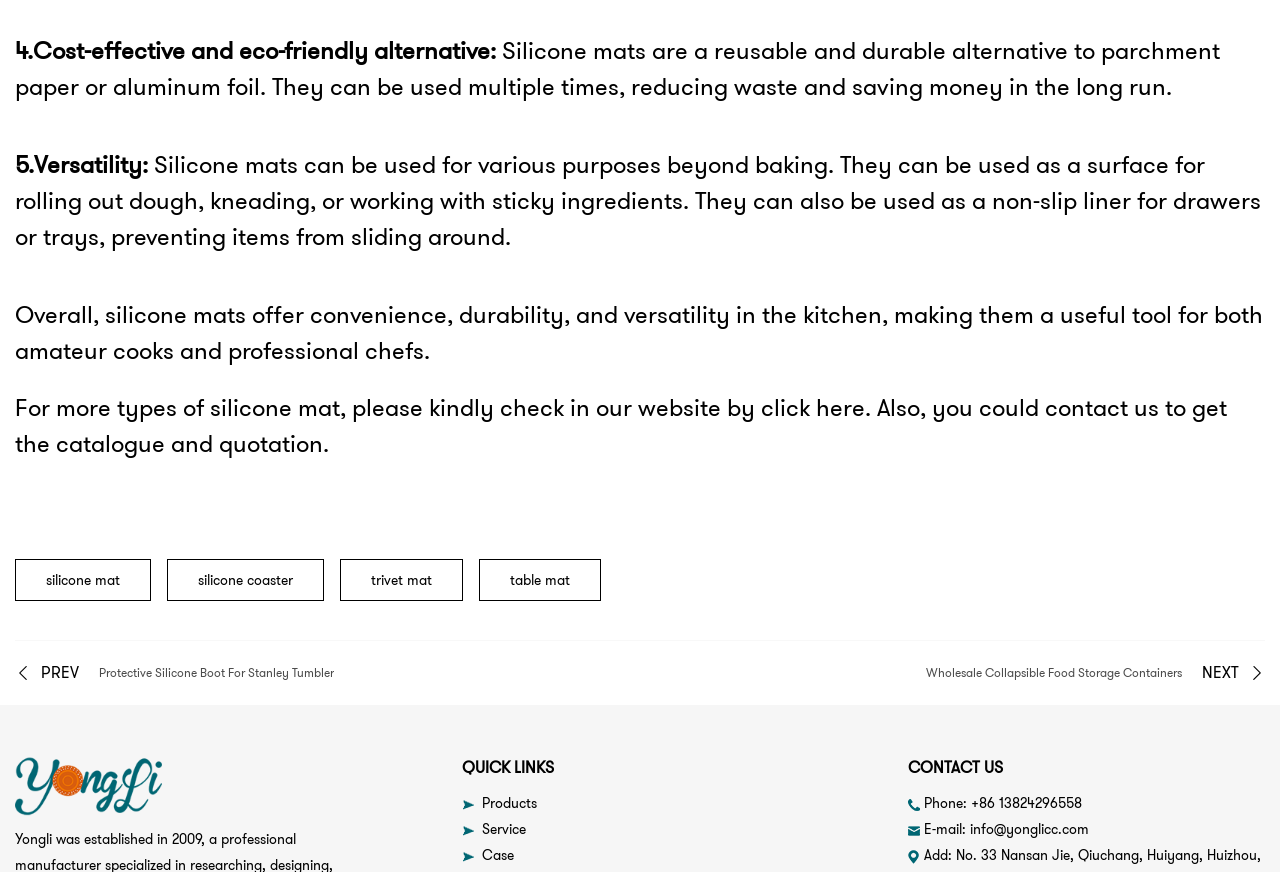Provide the bounding box coordinates of the UI element this sentence describes: "Service".

[0.376, 0.939, 0.411, 0.962]